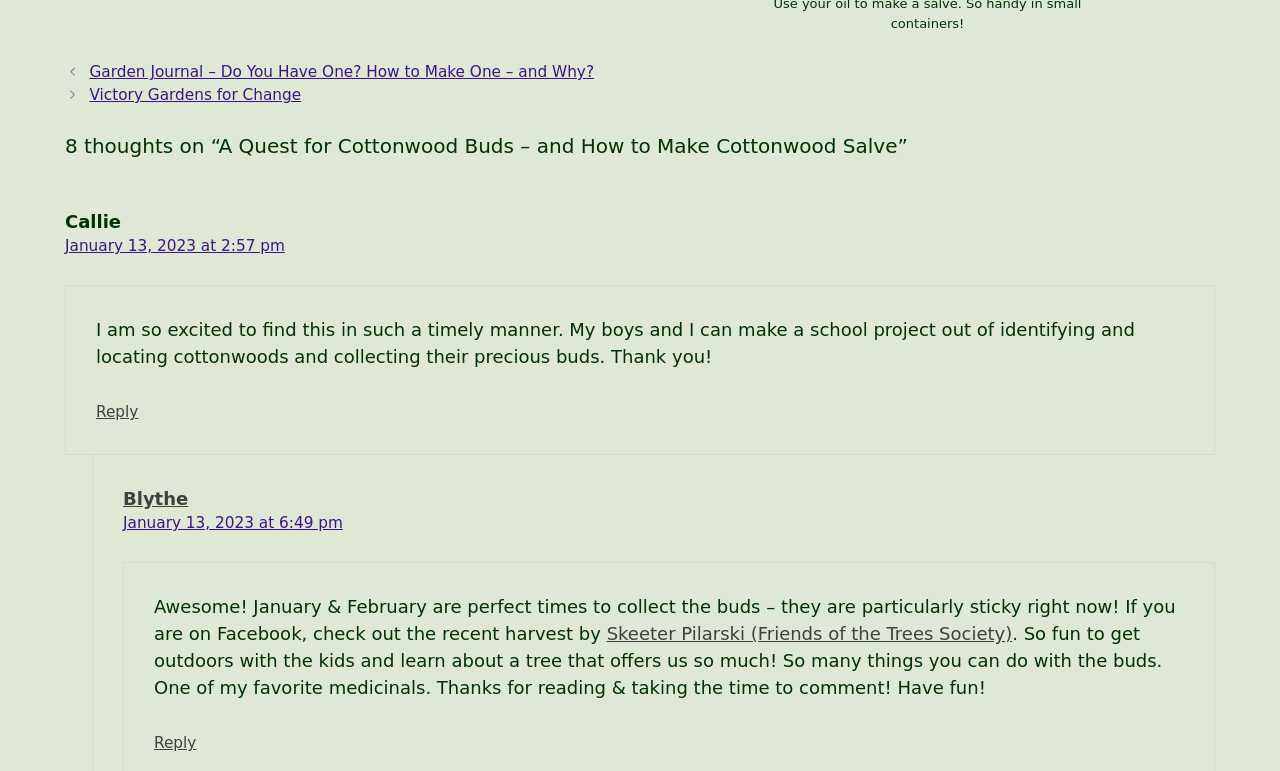Find the bounding box coordinates of the element to click in order to complete this instruction: "Click on 'Skeeter Pilarski (Friends of the Trees Society)' link". The bounding box coordinates must be four float numbers between 0 and 1, denoted as [left, top, right, bottom].

[0.474, 0.808, 0.791, 0.835]